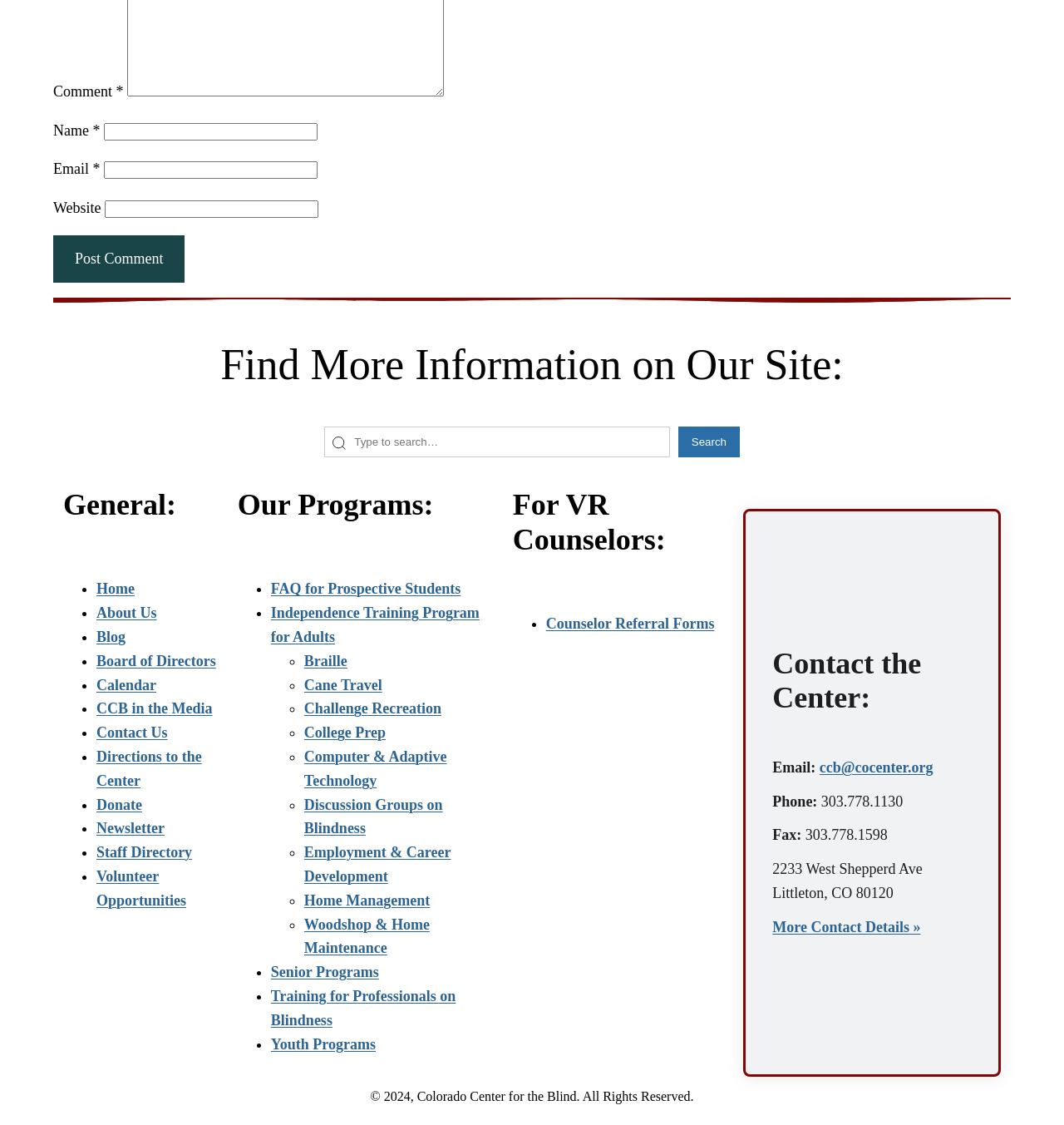Determine the bounding box coordinates of the region I should click to achieve the following instruction: "Contact the Center via email". Ensure the bounding box coordinates are four float numbers between 0 and 1, i.e., [left, top, right, bottom].

[0.77, 0.675, 0.877, 0.689]